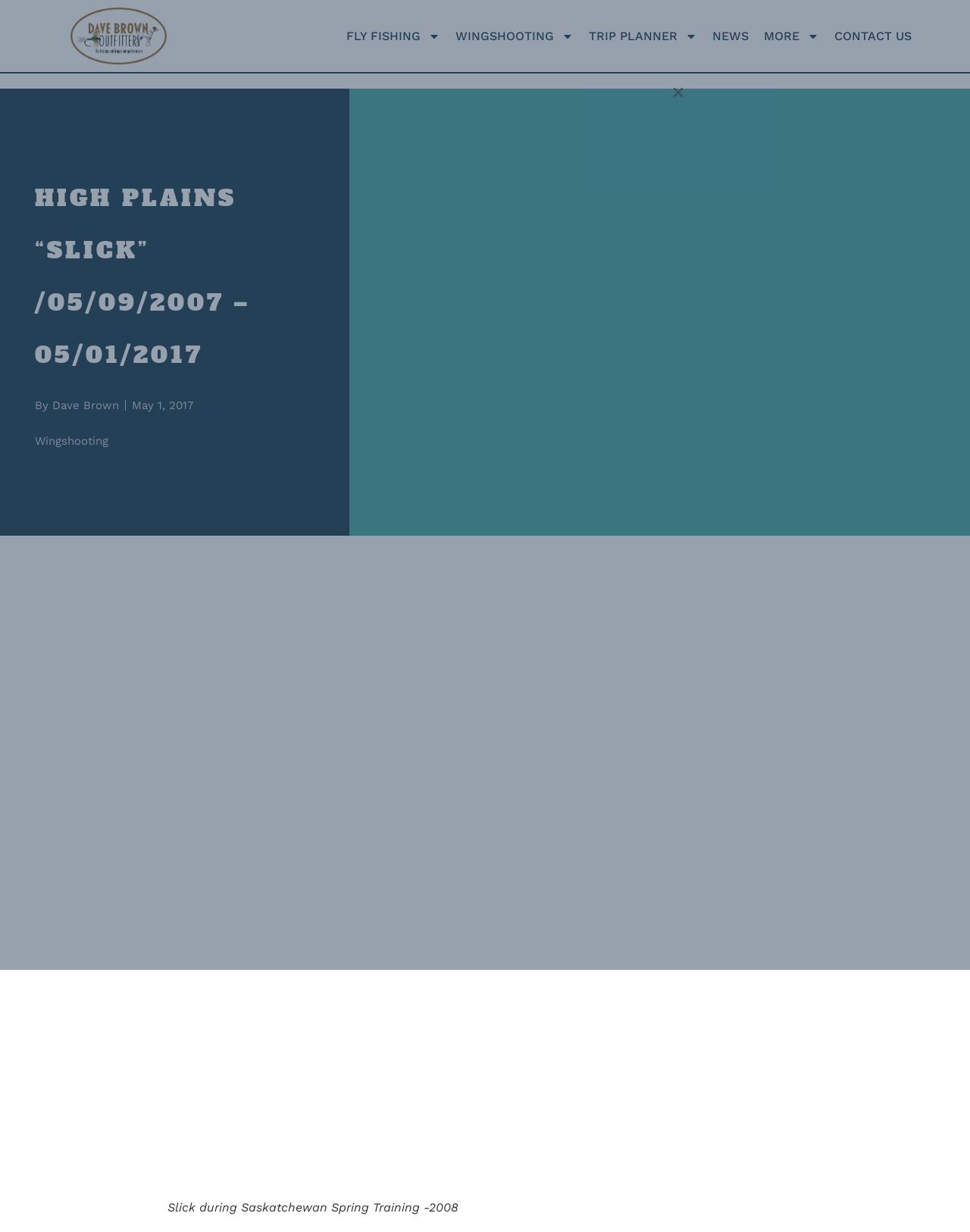Identify the main heading of the webpage and provide its text content.

HIGH PLAINS “SLICK” /05/09/2007 – 05/01/2017